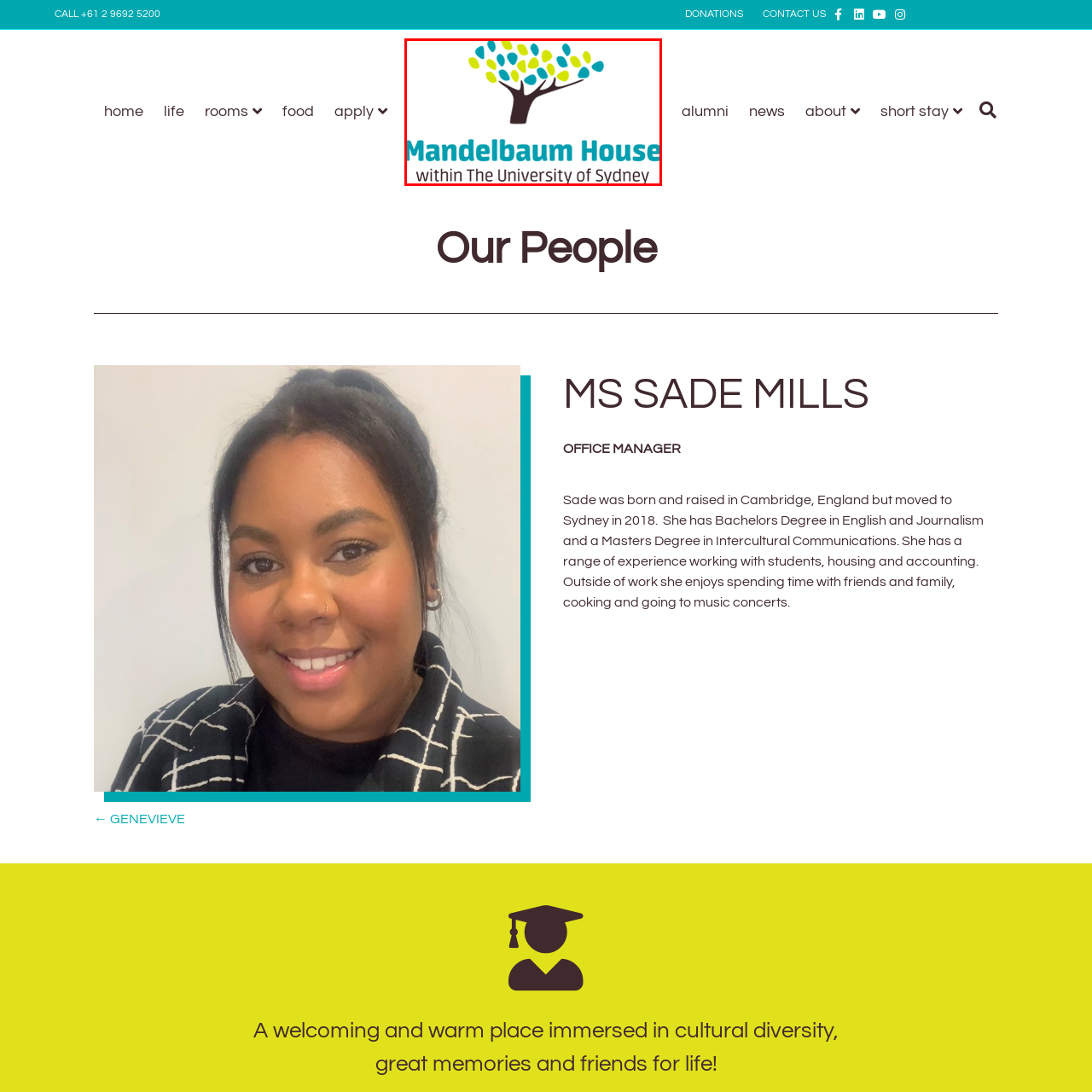Inspect the image surrounded by the red outline and respond to the question with a brief word or phrase:
What does the stylized tree symbolize?

Growth and diversity